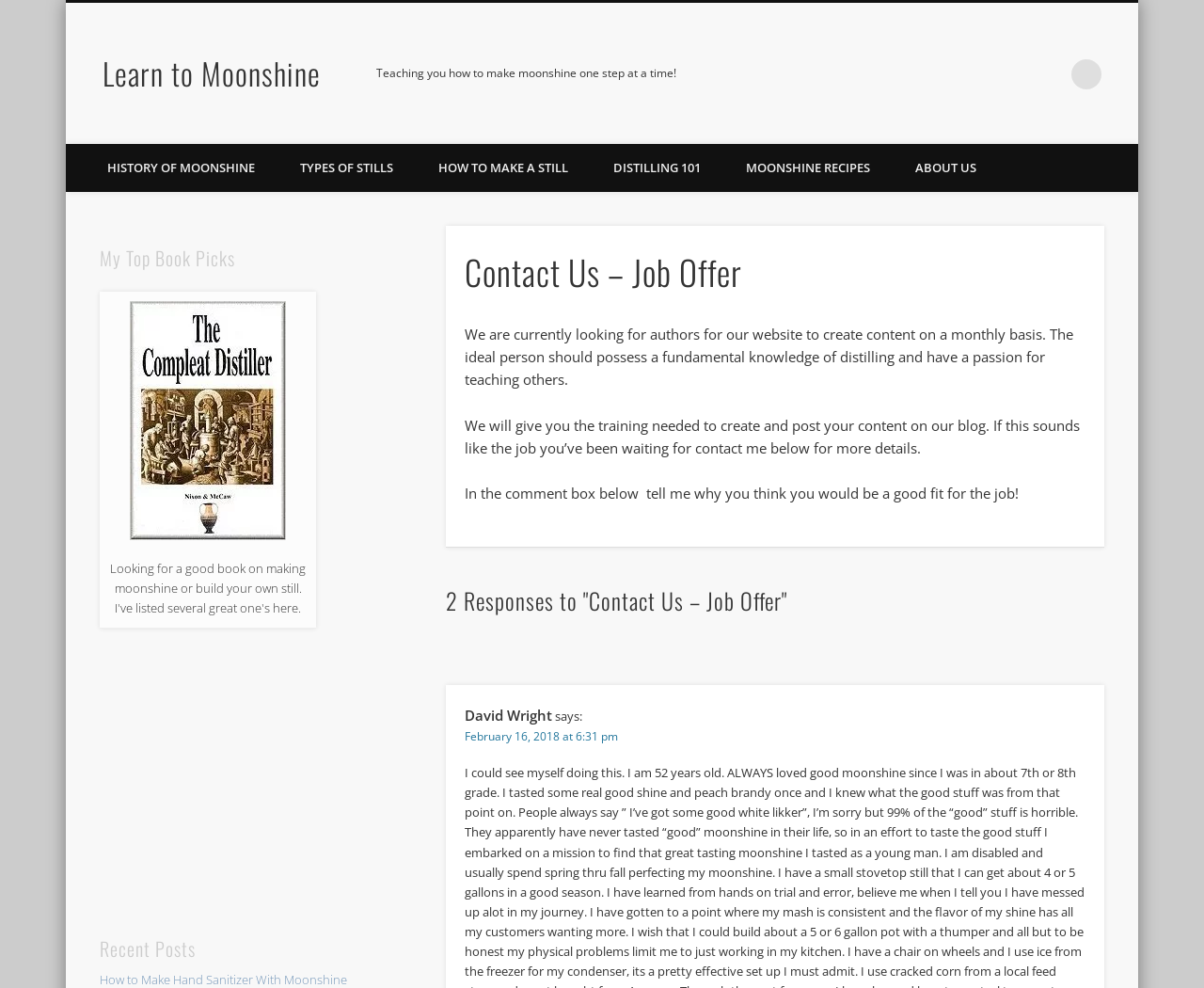Determine the bounding box coordinates of the clickable region to carry out the instruction: "Check Facebook page".

[0.794, 0.06, 0.819, 0.09]